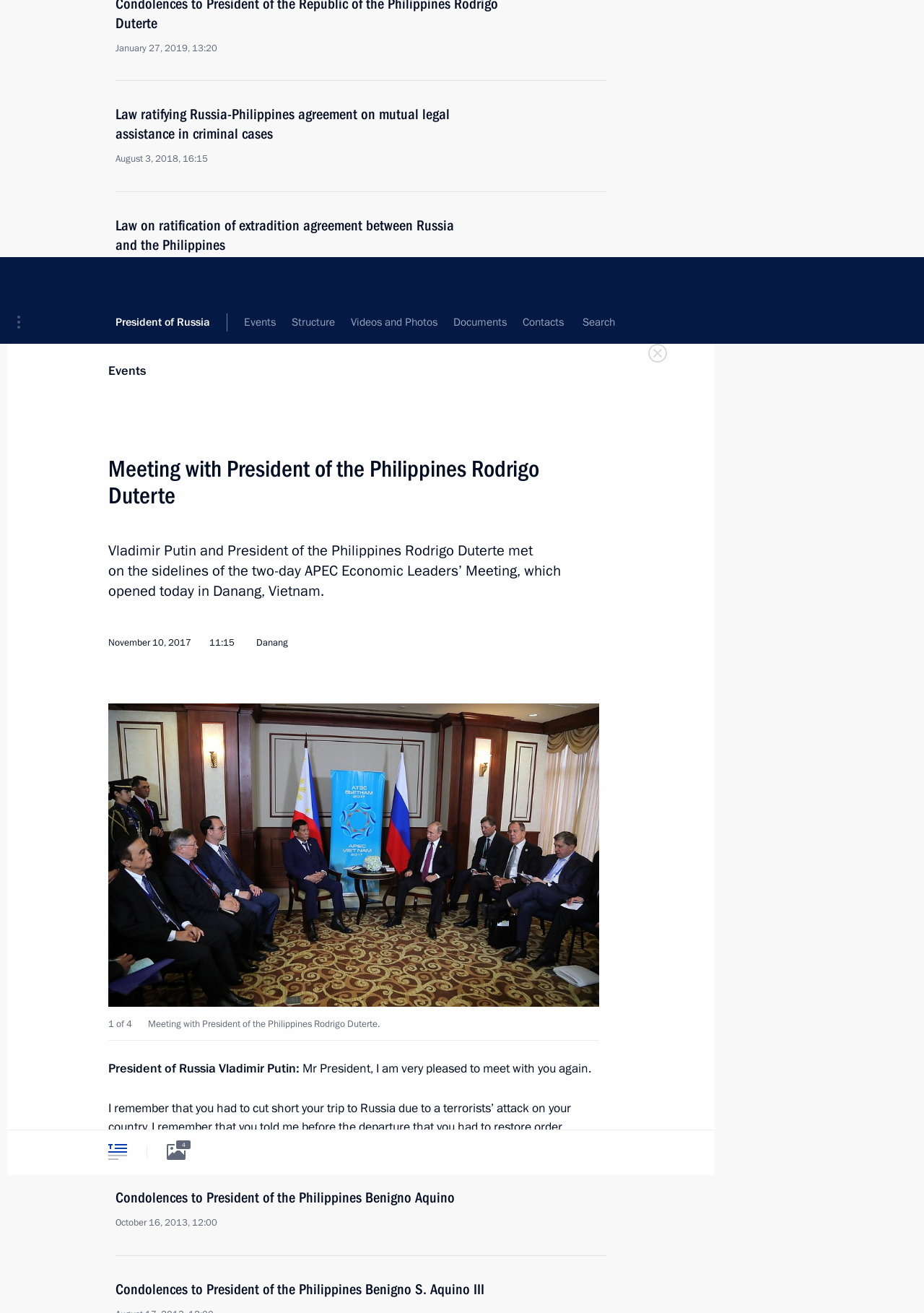Please identify the bounding box coordinates of where to click in order to follow the instruction: "Check the 'Creative Commons Attribution 4.0 International' license".

[0.547, 0.752, 0.63, 0.781]